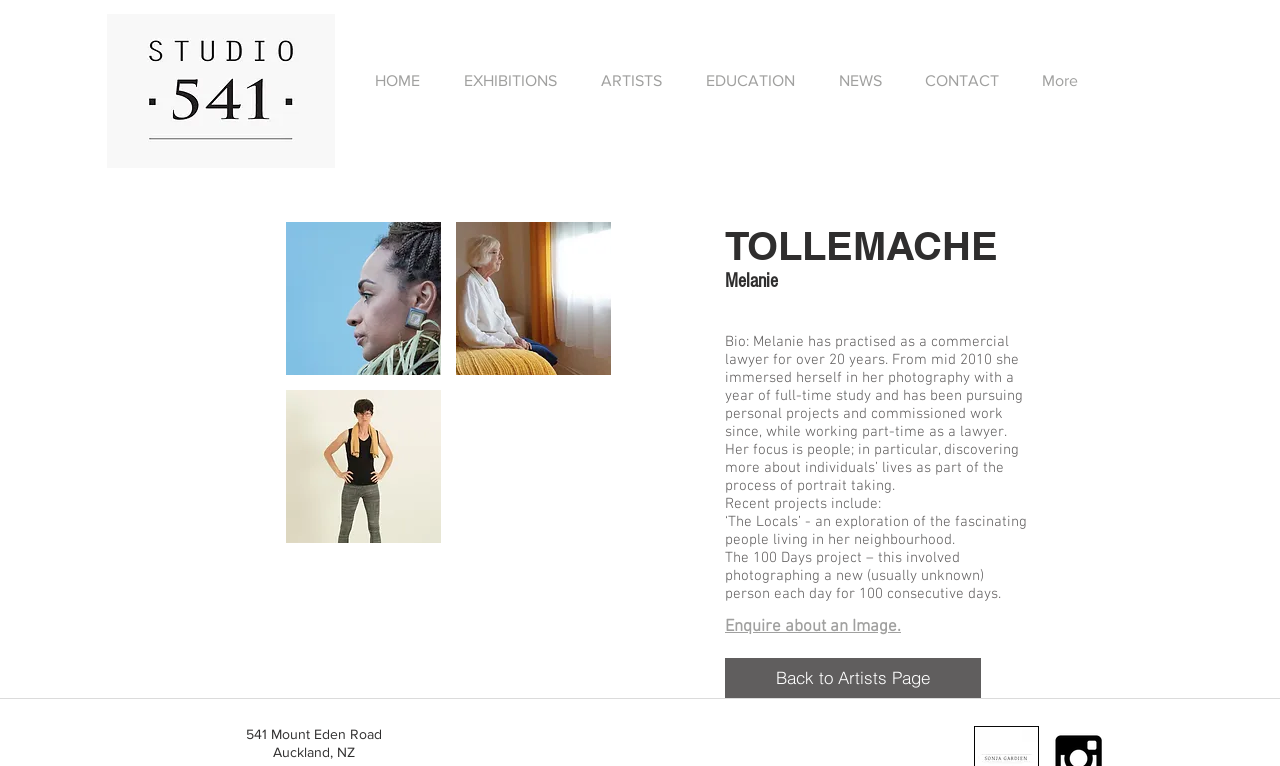Locate the bounding box coordinates of the element you need to click to accomplish the task described by this instruction: "Enquire about an Image".

[0.566, 0.807, 0.704, 0.83]